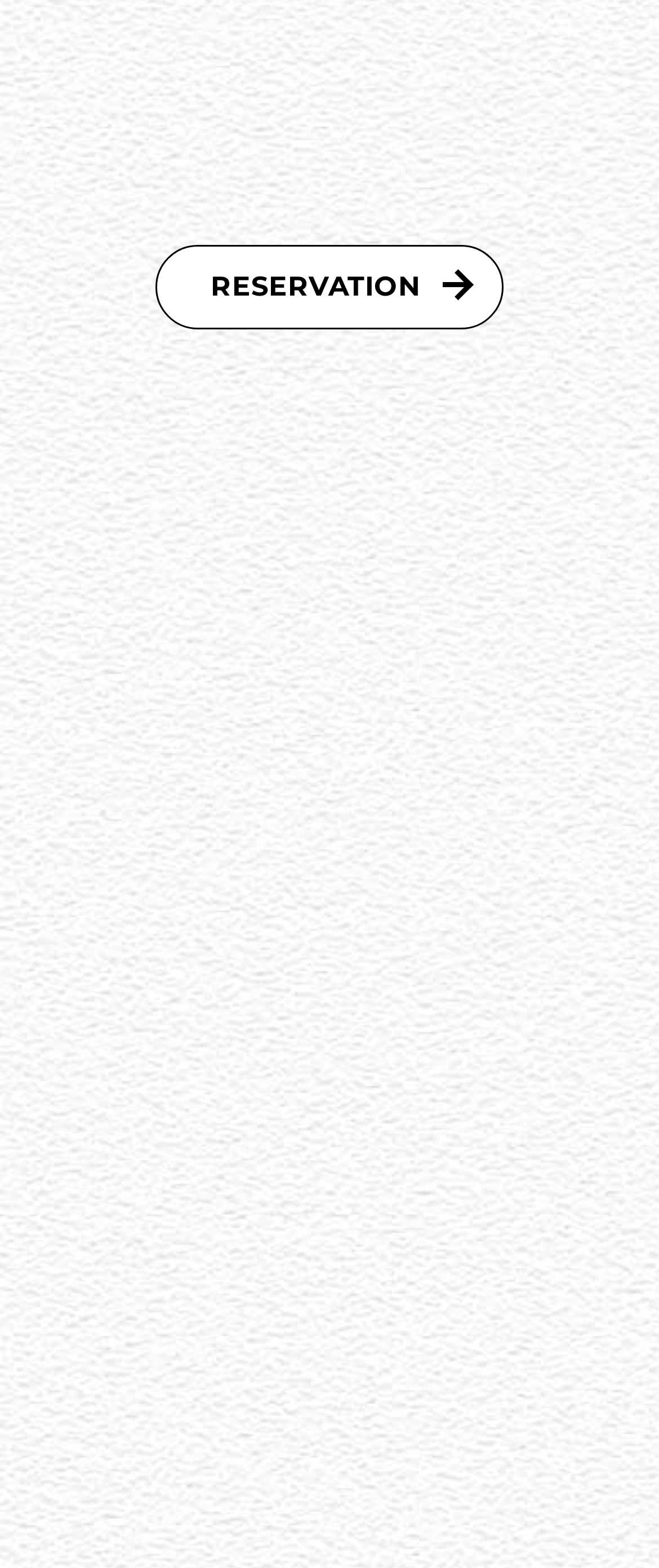Using the information shown in the image, answer the question with as much detail as possible: What is the name of the second related ecolodge?

The second link under the 'Related Ecolodge' section is '#12 Minakami Tatsumikan', and it has a heading 'Tatsumikan' associated with it. Therefore, the name of the second related ecolodge is 'Tatsumikan'.